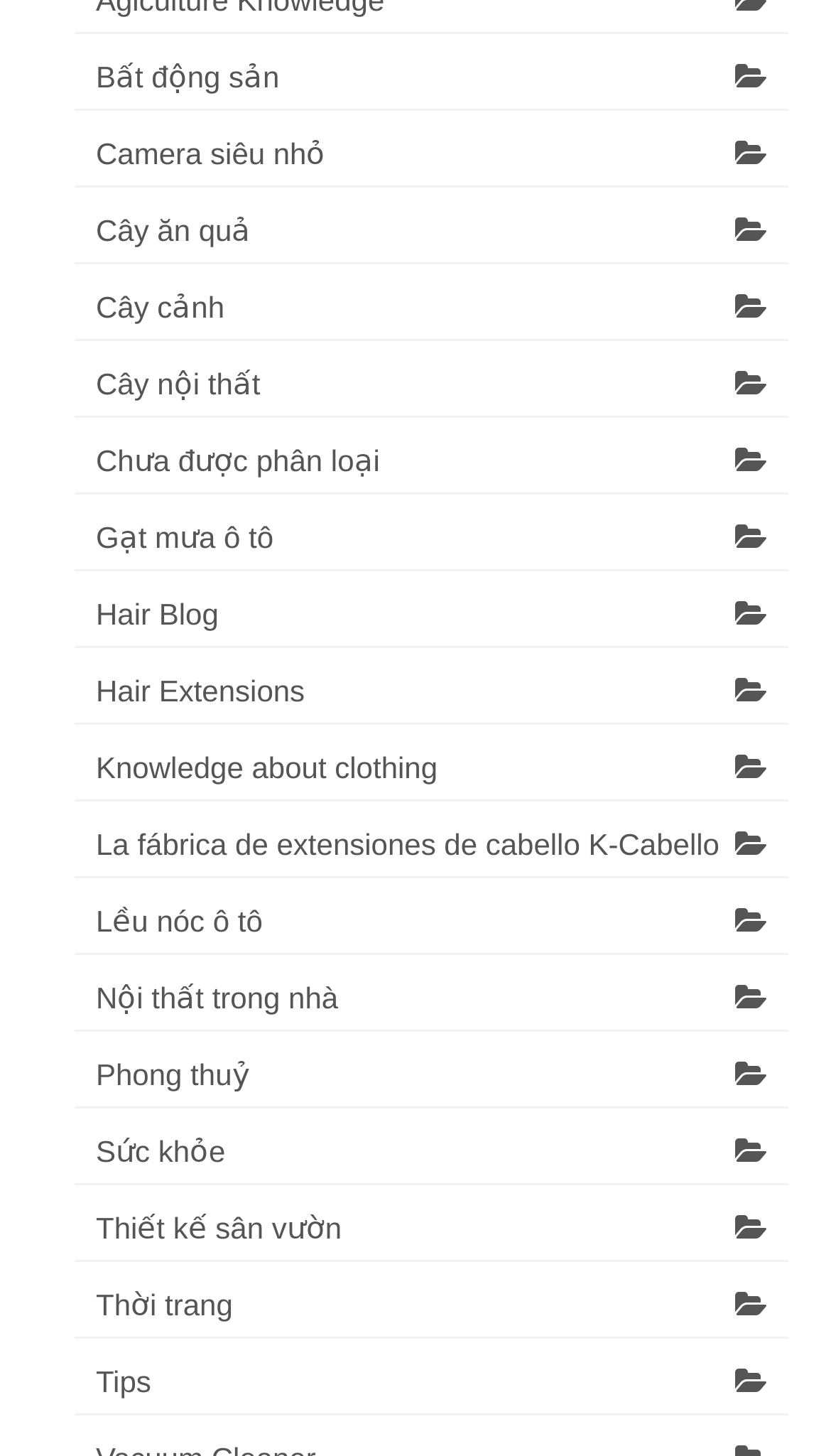Determine the bounding box coordinates of the region I should click to achieve the following instruction: "Participate in the magazine". Ensure the bounding box coordinates are four float numbers between 0 and 1, i.e., [left, top, right, bottom].

None